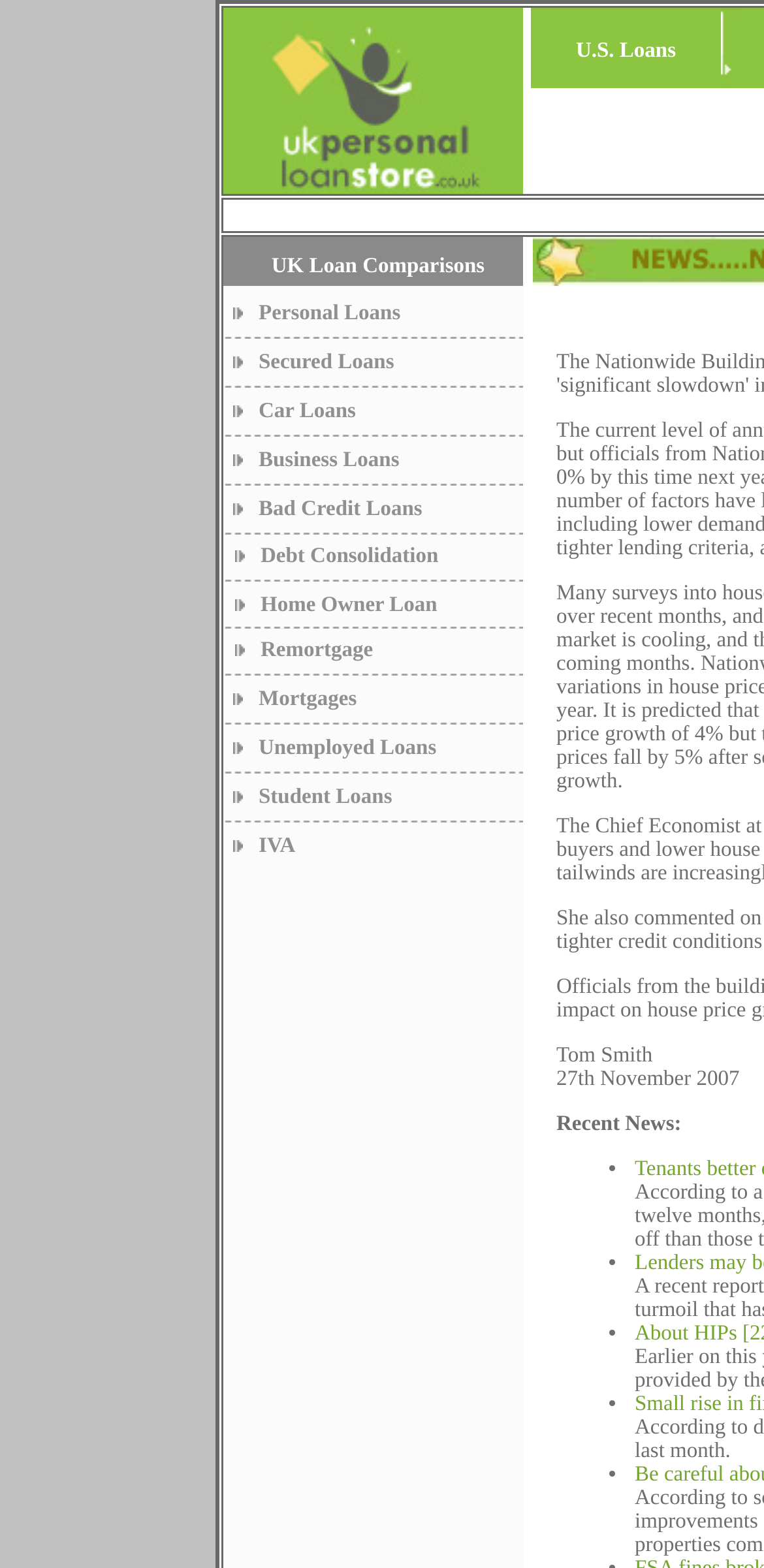Provide a short, one-word or phrase answer to the question below:
What types of loans are listed on the webpage?

Various loan types